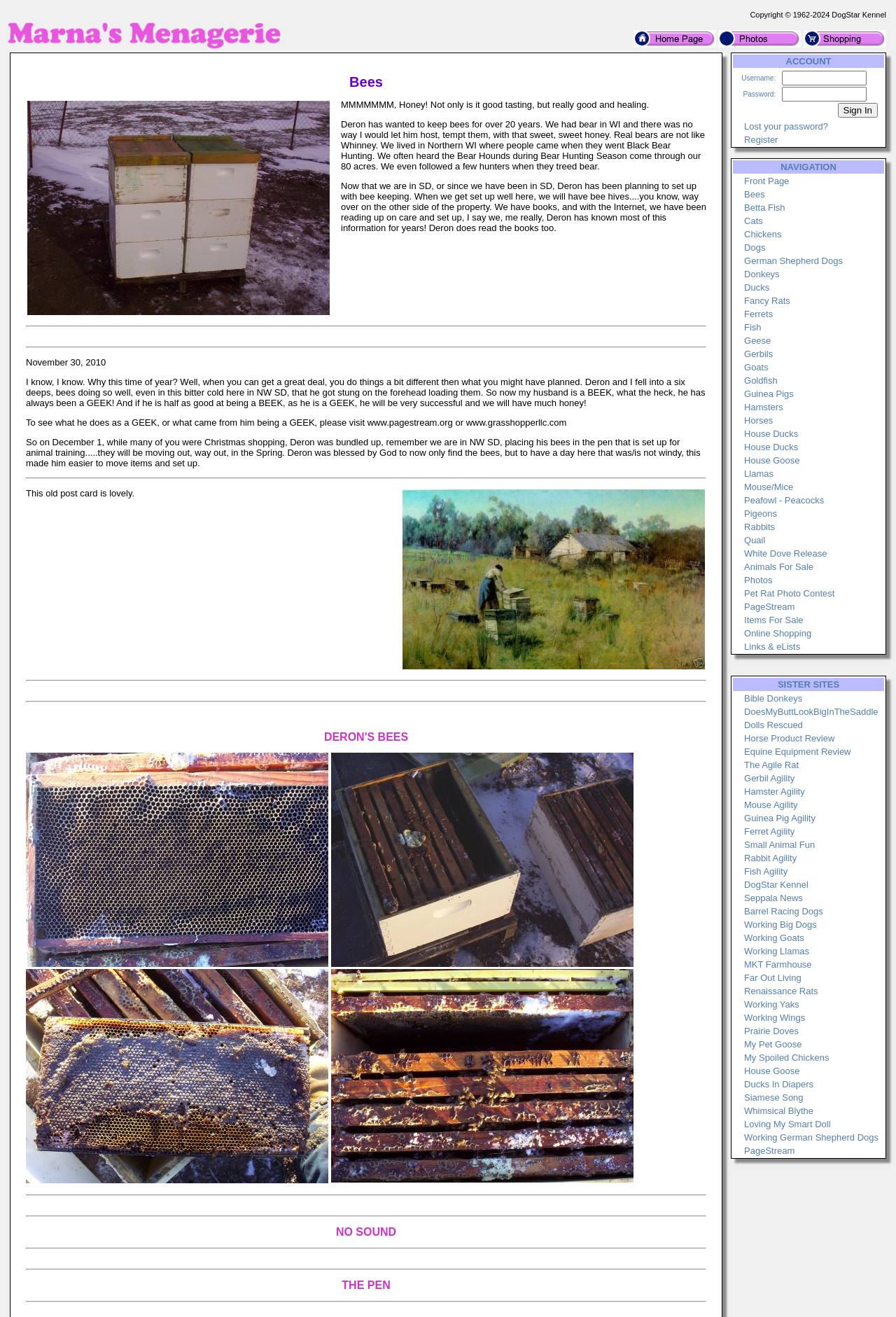Please provide a detailed answer to the question below by examining the image:
What is the date mentioned in the article?

The date can be found in the static text element that says 'November 30, 2010', which is located below the image with the text 'HIVES!'.